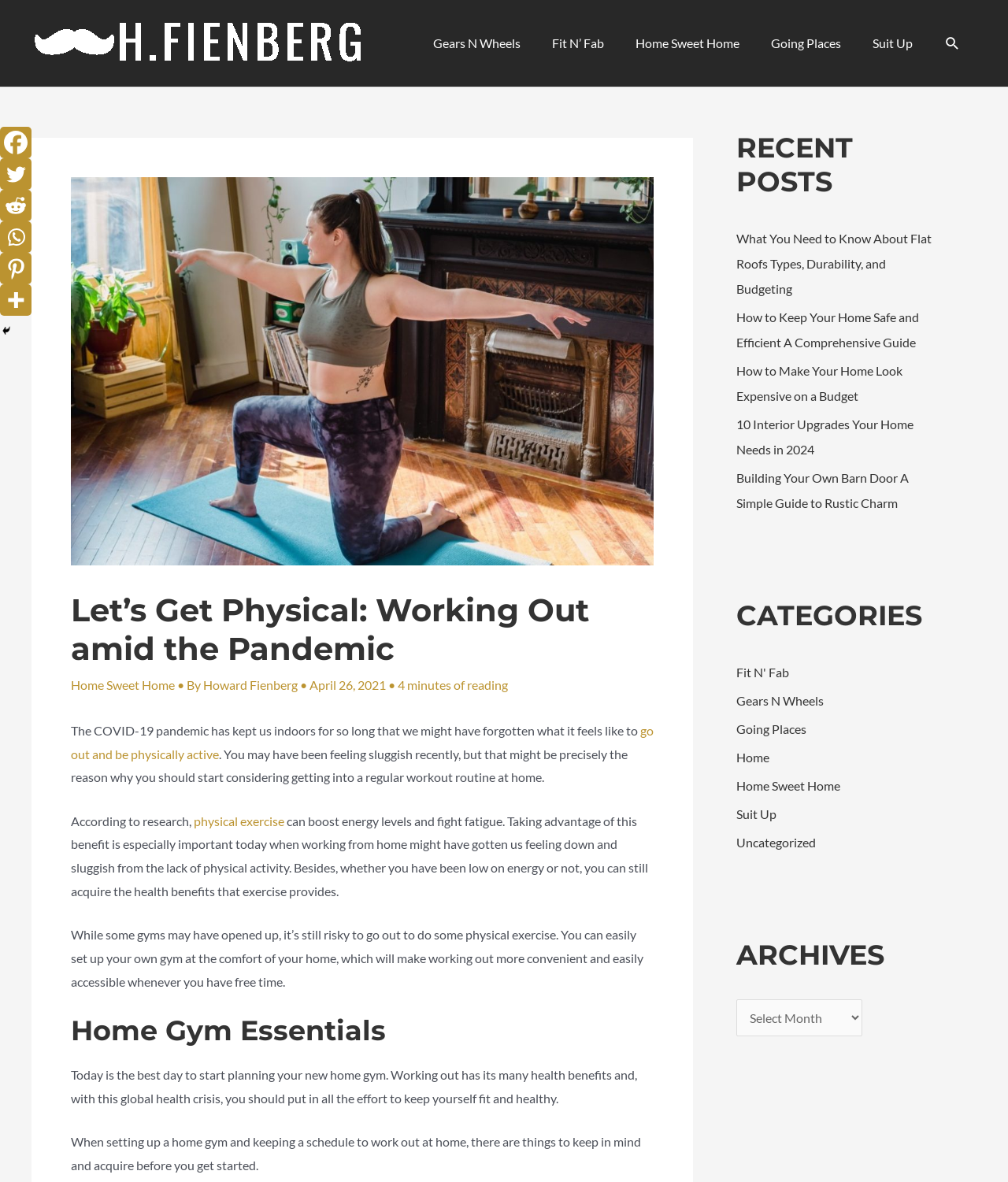What is the main heading displayed on the webpage? Please provide the text.

Let’s Get Physical: Working Out amid the Pandemic